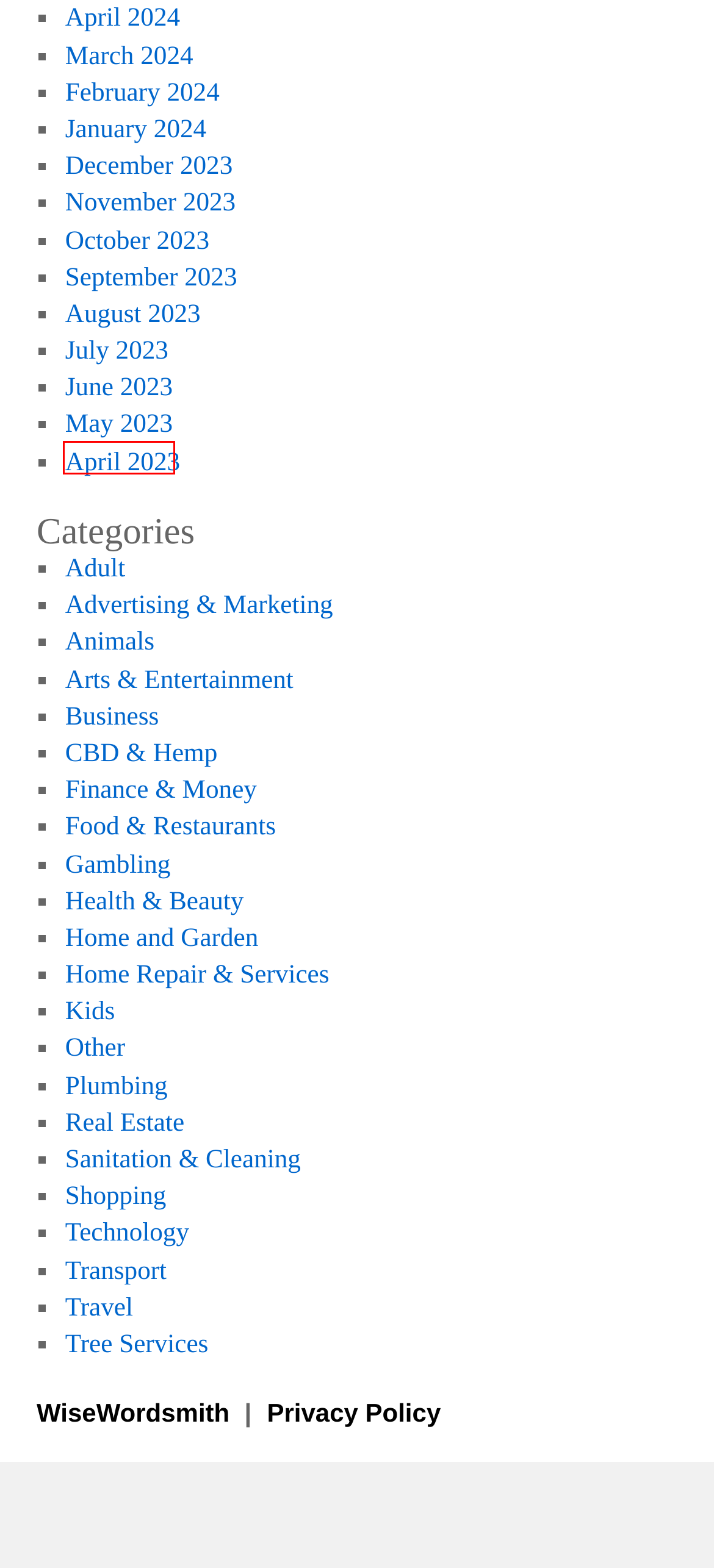You are provided with a screenshot of a webpage that includes a red rectangle bounding box. Please choose the most appropriate webpage description that matches the new webpage after clicking the element within the red bounding box. Here are the candidates:
A. Shopping | WiseWordsmith
B. June | 2023 | WiseWordsmith
C. September | 2023 | WiseWordsmith
D. Transport | WiseWordsmith
E. May | 2023 | WiseWordsmith
F. Kids | WiseWordsmith
G. October | 2023 | WiseWordsmith
H. November | 2023 | WiseWordsmith

B